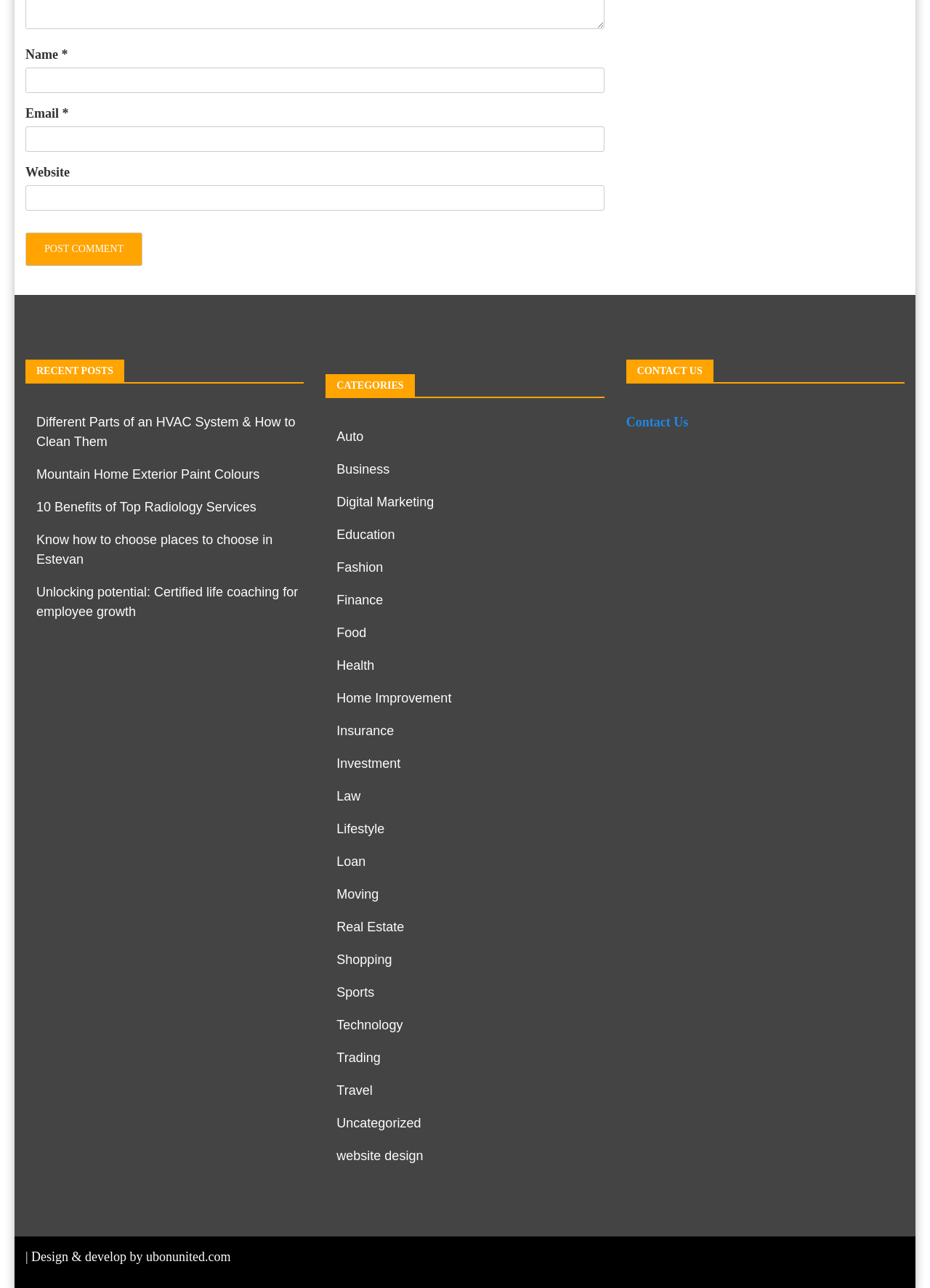Determine the bounding box coordinates for the area that needs to be clicked to fulfill this task: "Explore the categories". The coordinates must be given as four float numbers between 0 and 1, i.e., [left, top, right, bottom].

[0.35, 0.291, 0.65, 0.309]